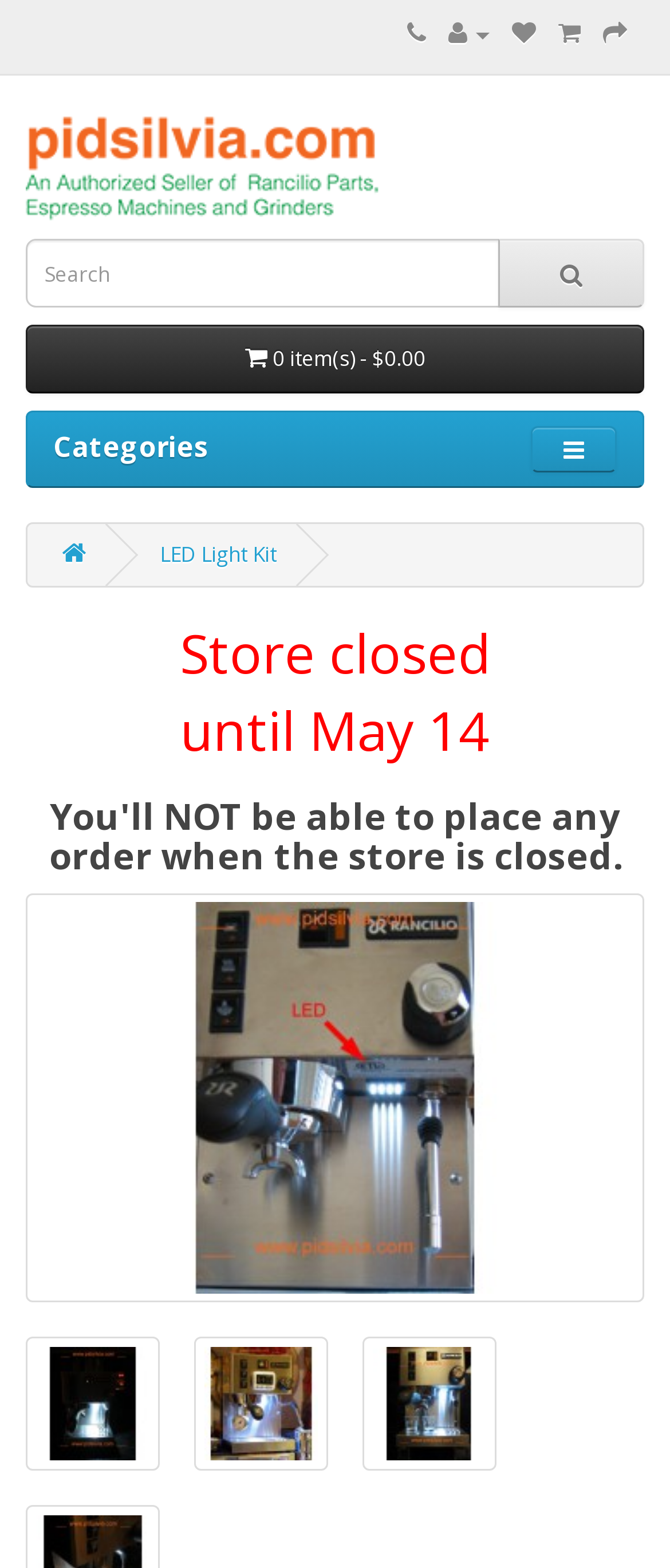Kindly determine the bounding box coordinates for the area that needs to be clicked to execute this instruction: "Go to pidsilvia.com".

[0.038, 0.07, 0.962, 0.141]